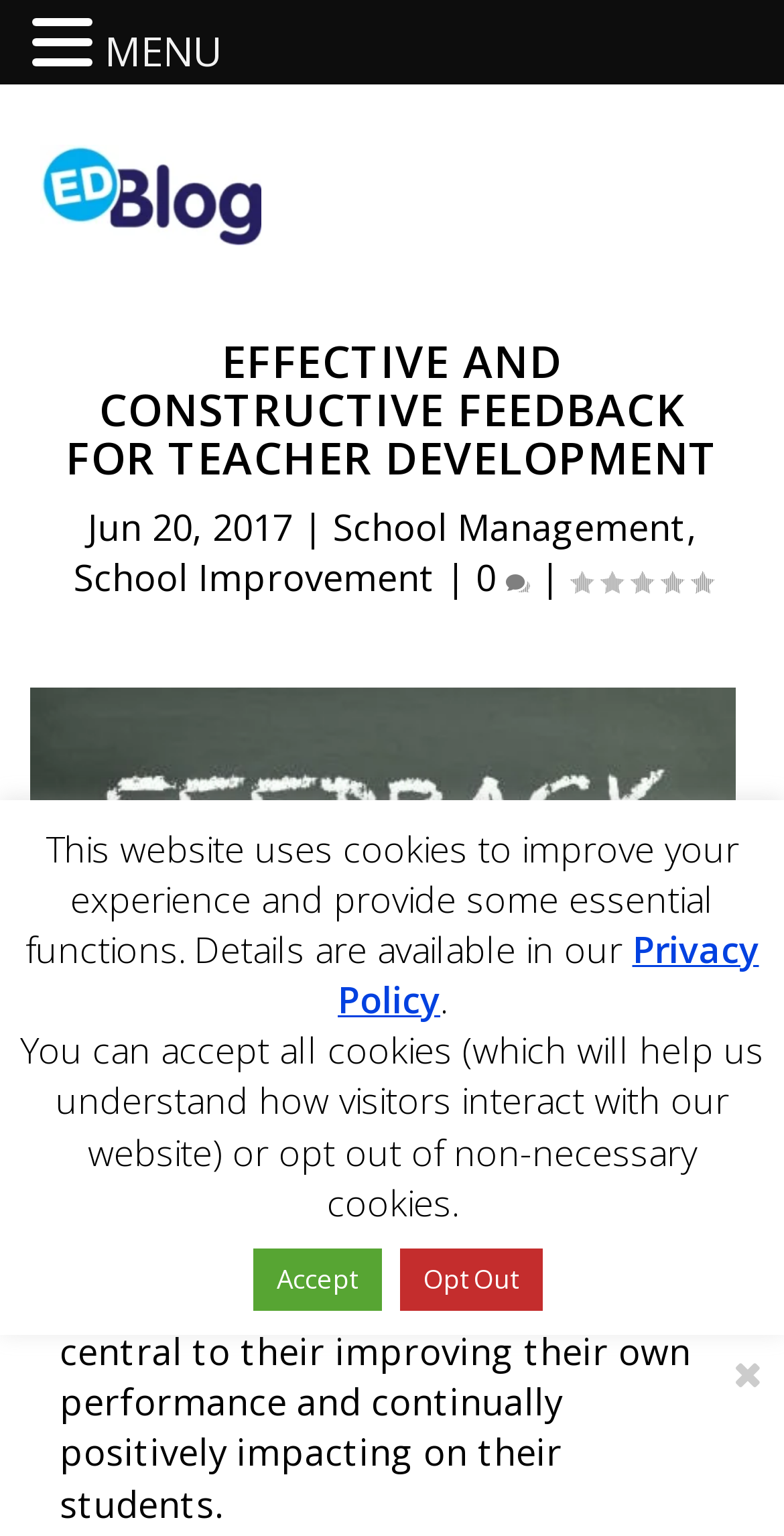Determine the bounding box coordinates of the clickable area required to perform the following instruction: "Click on the MENU button". The coordinates should be represented as four float numbers between 0 and 1: [left, top, right, bottom].

[0.133, 0.01, 0.285, 0.056]